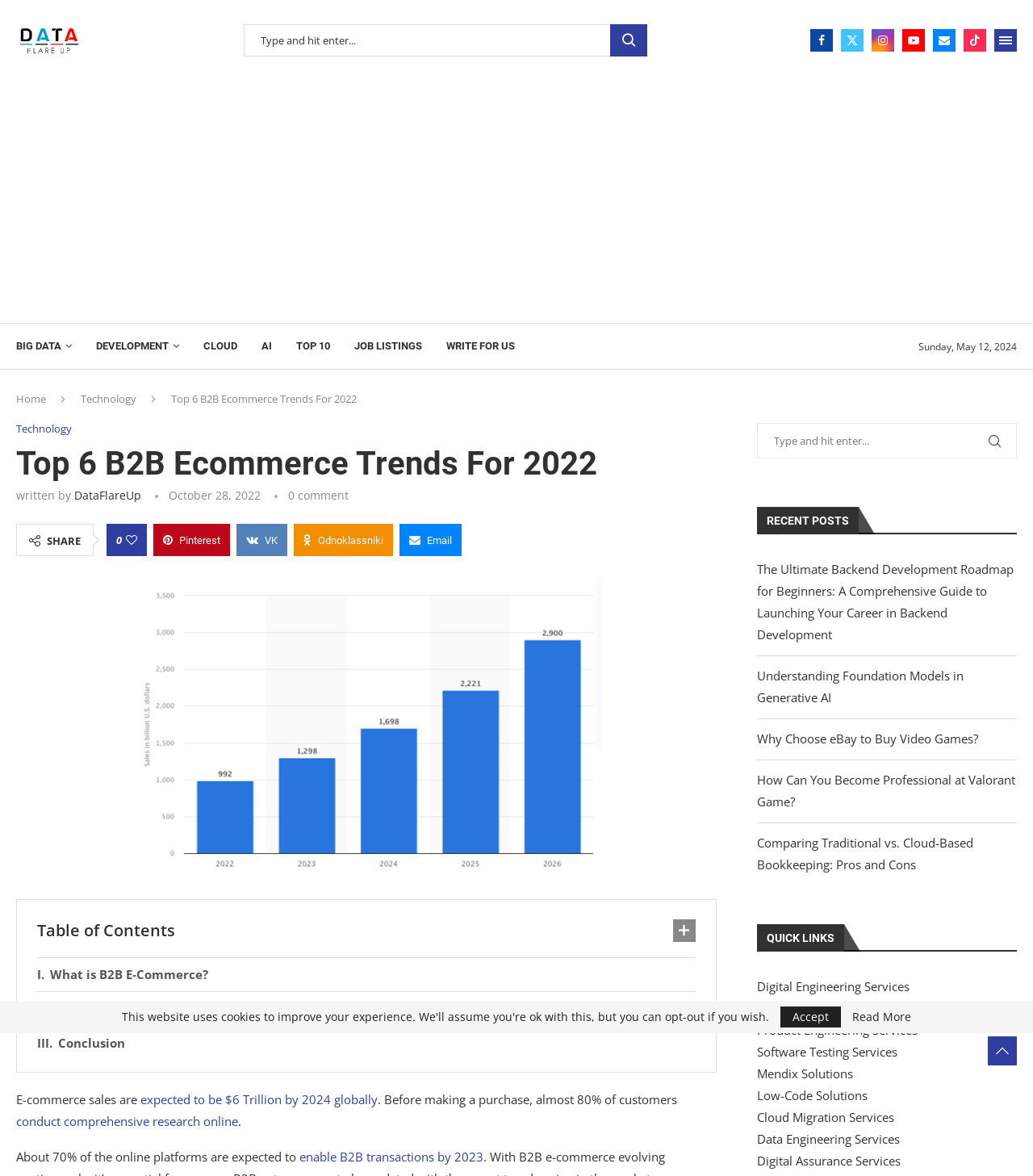Provide a thorough description of the webpage you see.

This webpage is about B2B ecommerce trends, with the main title "Top 6 B2B Ecommerce Trends For 2022" at the top. Below the title, there is a search bar and a row of social media links, including Facebook, Twitter, Instagram, Youtube, Email, and Tiktok. 

On the left side, there is a menu with links to different categories, such as BIG DATA, DEVELOPMENT, CLOUD, AI, TOP 10, JOB LISTINGS, and WRITE FOR US. 

The main content of the webpage is an article about B2B ecommerce trends, with a heading "Top 6 B2B Ecommerce Trends For 2022" and a subheading "written by DataFlareUp". The article has a table of contents on the right side, with links to different sections, including "What is B2B E-Commerce?", "Top B2B E-Commerce Trends in 2022", and "Conclusion". 

The article itself is divided into several sections, with text and links to other related articles. There are also some images and icons scattered throughout the article. 

On the right side, there is a section called "RECENT POSTS" with links to several other articles, including "The Ultimate Backend Development Roadmap for Beginners", "Understanding Foundation Models in Generative AI", and "Why Choose eBay to Buy Video Games?". Below that, there is a section called "QUICK LINKS" with links to various services, including Digital Engineering Services, Data Analytics Services, and Product Engineering Services.